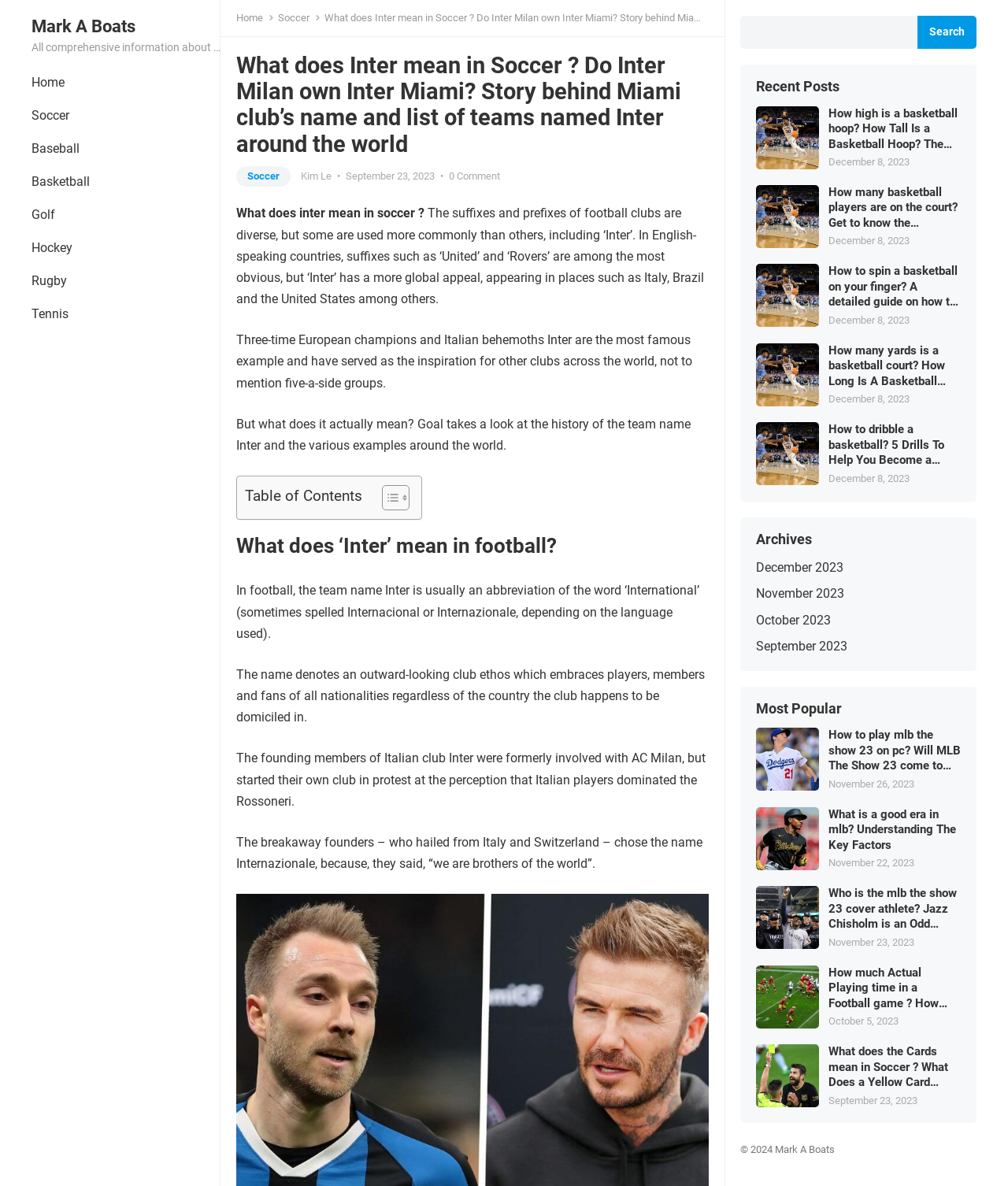Create an elaborate caption that covers all aspects of the webpage.

This webpage is about sports, specifically soccer and other sports like baseball, basketball, and golf. At the top, there is a heading "What does Inter mean in Soccer? Do Inter Milan own Inter Miami? Story behind Miami club's name and list of teams named Inter around the world" and a link to "Home" and other sports categories like "Soccer", "Baseball", "Basketball", and more.

Below the heading, there is a brief introduction to the topic, explaining that the suffixes and prefixes of football clubs are diverse, and "Inter" is one of them, commonly used in Italy, Brazil, and the United States. The text then delves into the history of the team name "Inter" and its meaning, which is an abbreviation of the word "International".

The webpage also features a table of contents, a search bar, and a section for recent posts, which includes links to other articles about basketball, such as "How high is a basketball hoop", "How many basketball players are on the court", and more. Each of these links has an accompanying image.

On the right side of the page, there are sections for archives, most popular articles, and a list of links to other articles, including "How to play against friends in mlb the show 23" and "Is there a mercy rule in mlb".